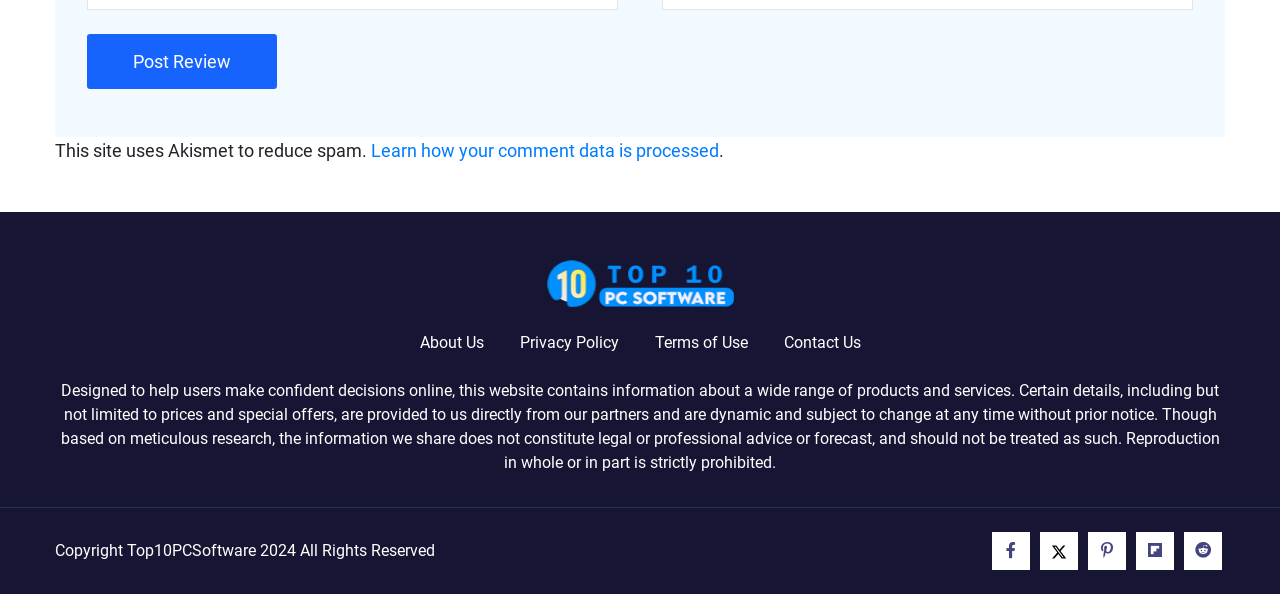Provide the bounding box coordinates for the area that should be clicked to complete the instruction: "Contact Us".

[0.6, 0.561, 0.685, 0.593]